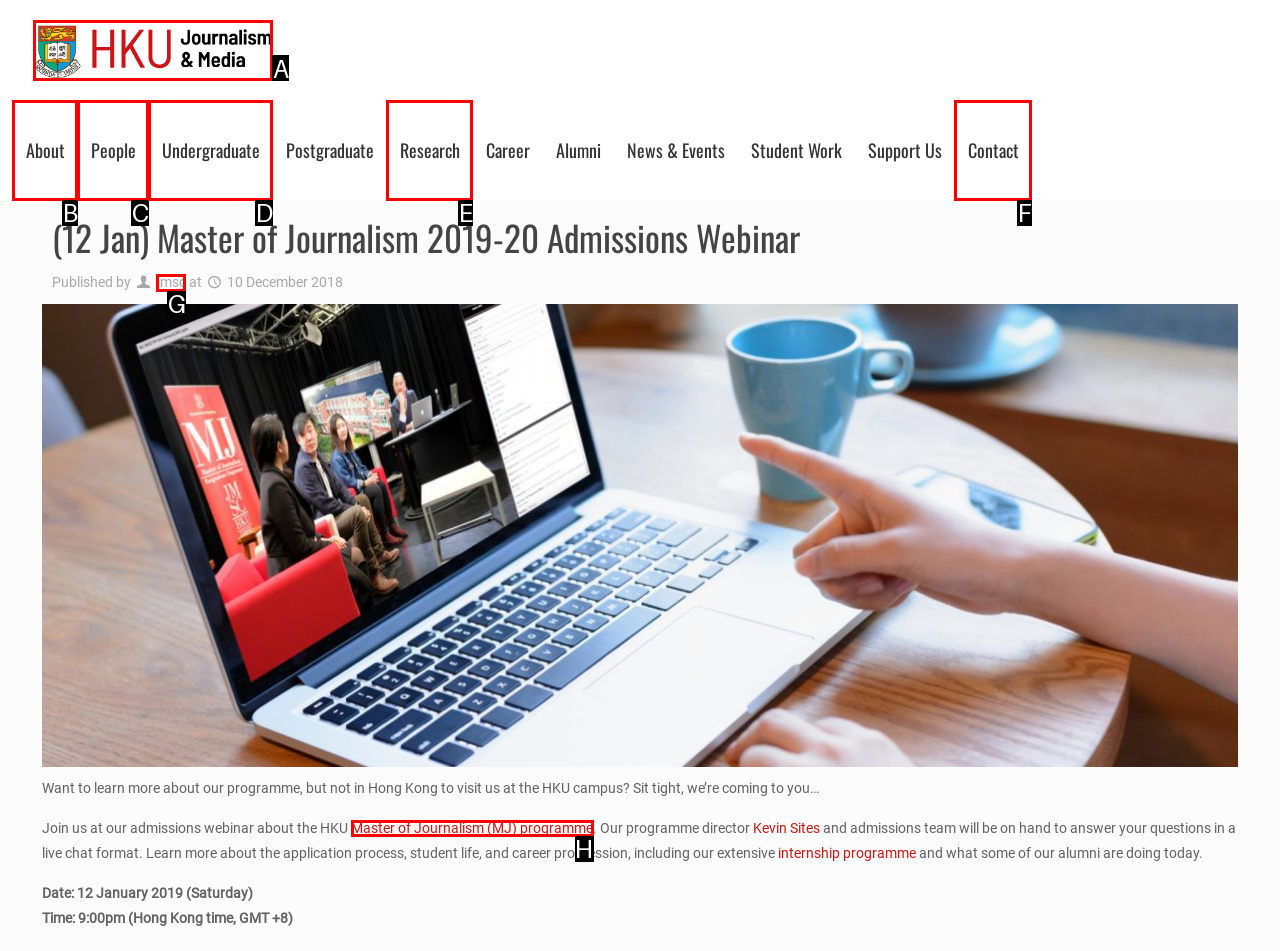To complete the instruction: Explore the 'Aluminum Heatsink Extrusion Profiles For Solar Photovoltaic New Energy' product, which HTML element should be clicked?
Respond with the option's letter from the provided choices.

None